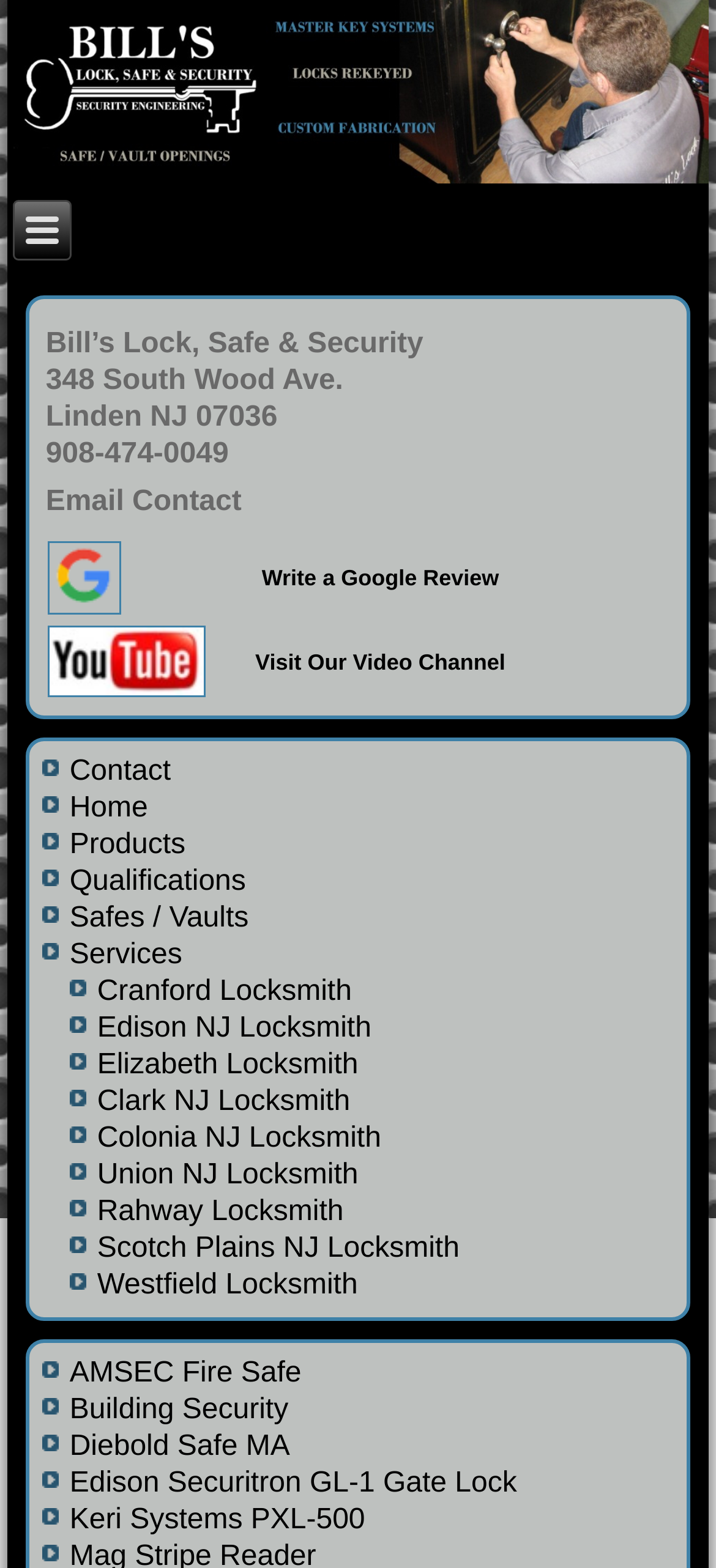Find and specify the bounding box coordinates that correspond to the clickable region for the instruction: "Click the 'Email Contact' link".

[0.064, 0.31, 0.337, 0.33]